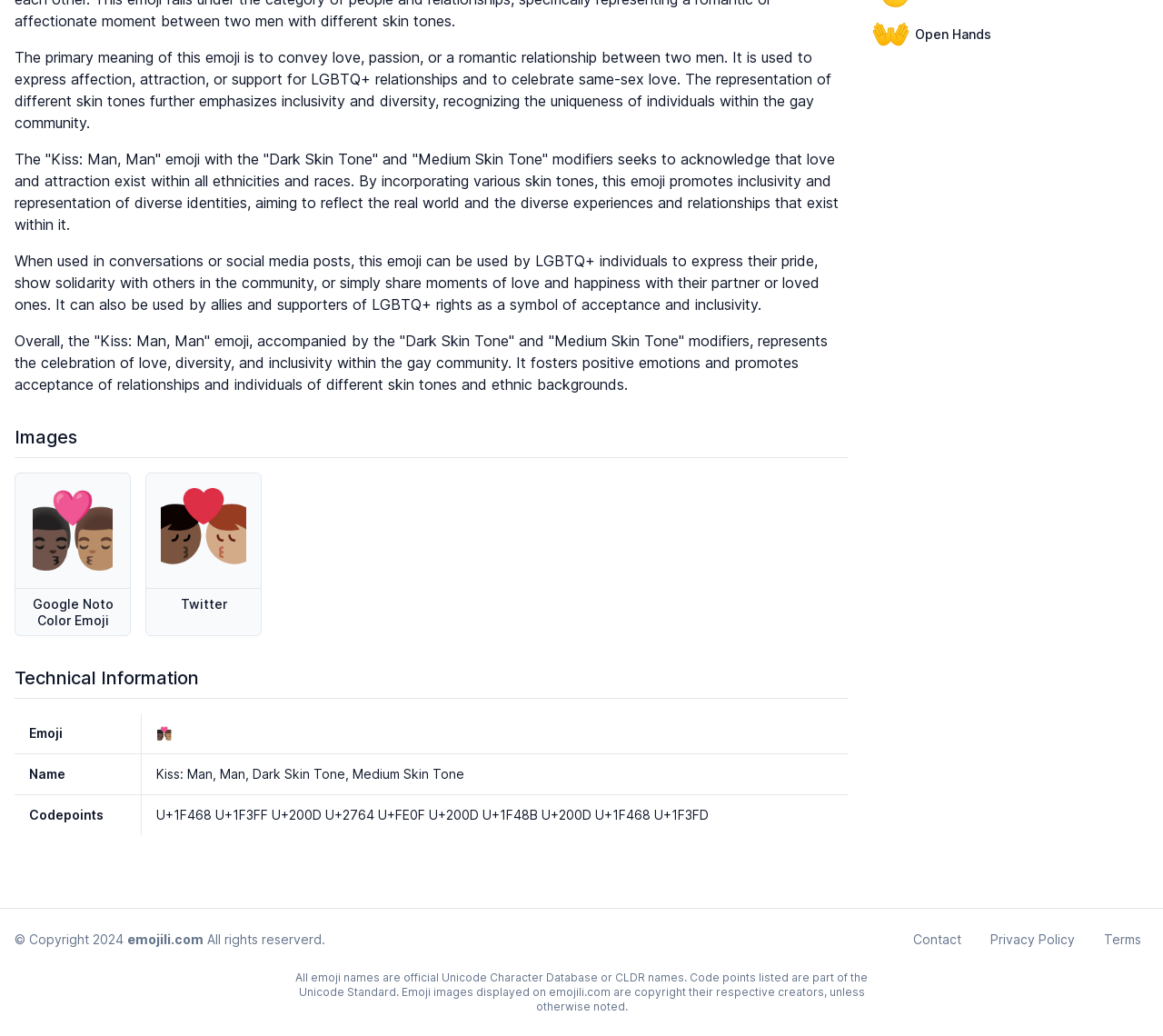Provide the bounding box coordinates of the HTML element this sentence describes: "👐Open Hands". The bounding box coordinates consist of four float numbers between 0 and 1, i.e., [left, top, right, bottom].

[0.748, 0.012, 0.988, 0.054]